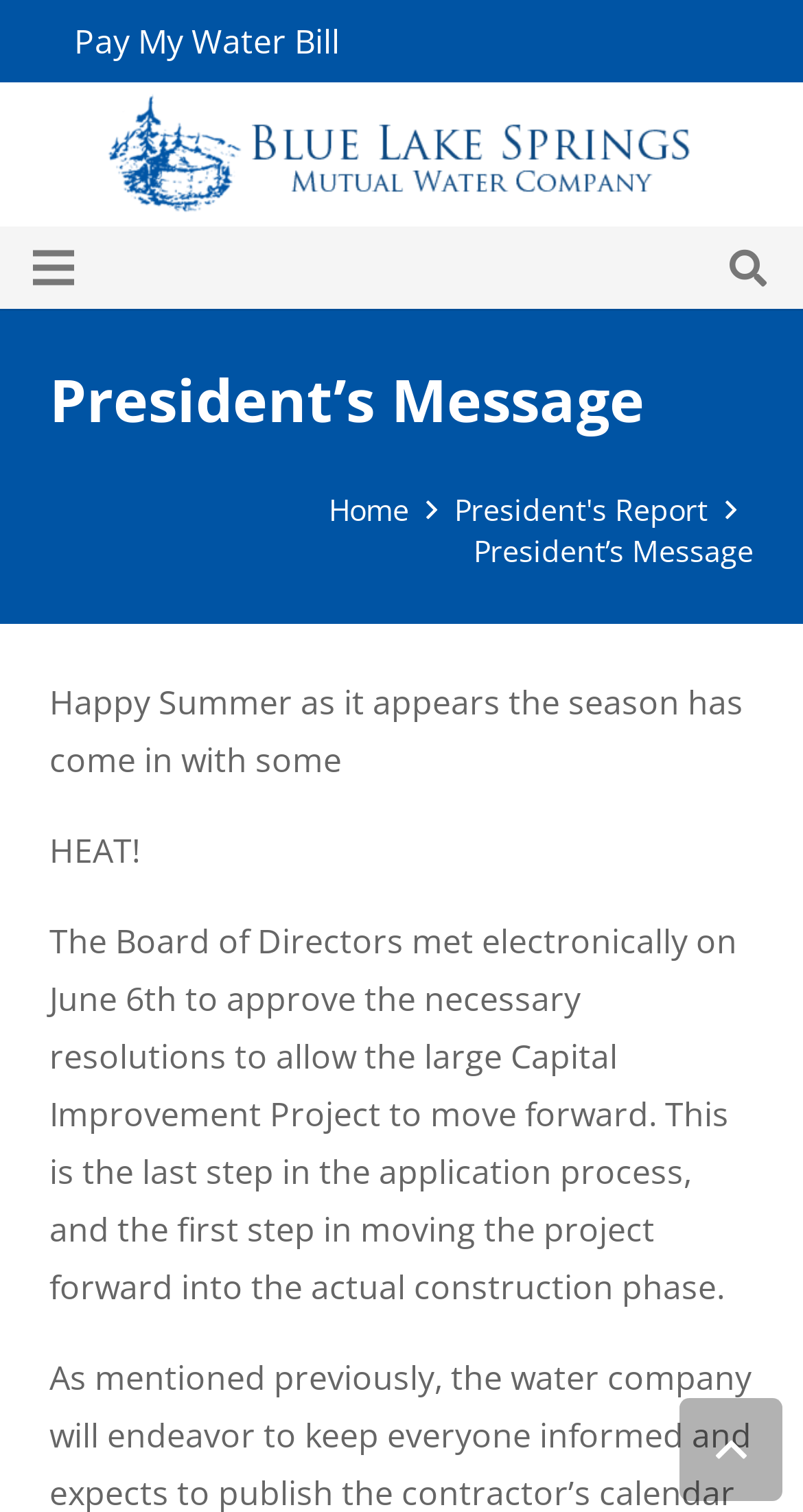Explain in detail what you observe on this webpage.

The webpage is about the President's Message of Blue Lake Springs Mutual Water Company. At the top left, there is a link to "Pay My Water Bill". Next to it, on the top center, is a small logo of Blue Lake Springs Water. On the top right, there is a "Menu" link and a "Search" button. 

Below the top section, there is a heading that reads "President's Message". Underneath the heading, there are three links: "Home", "President's Report", and "President's Message". 

The main content of the page is a message from the president, which starts with "Happy Summer as it appears the season has come in with some HEAT!". The message continues to discuss the Board of Directors meeting and the approval of the Capital Improvement Project. 

At the very bottom of the page, there is a "Back to top" button.